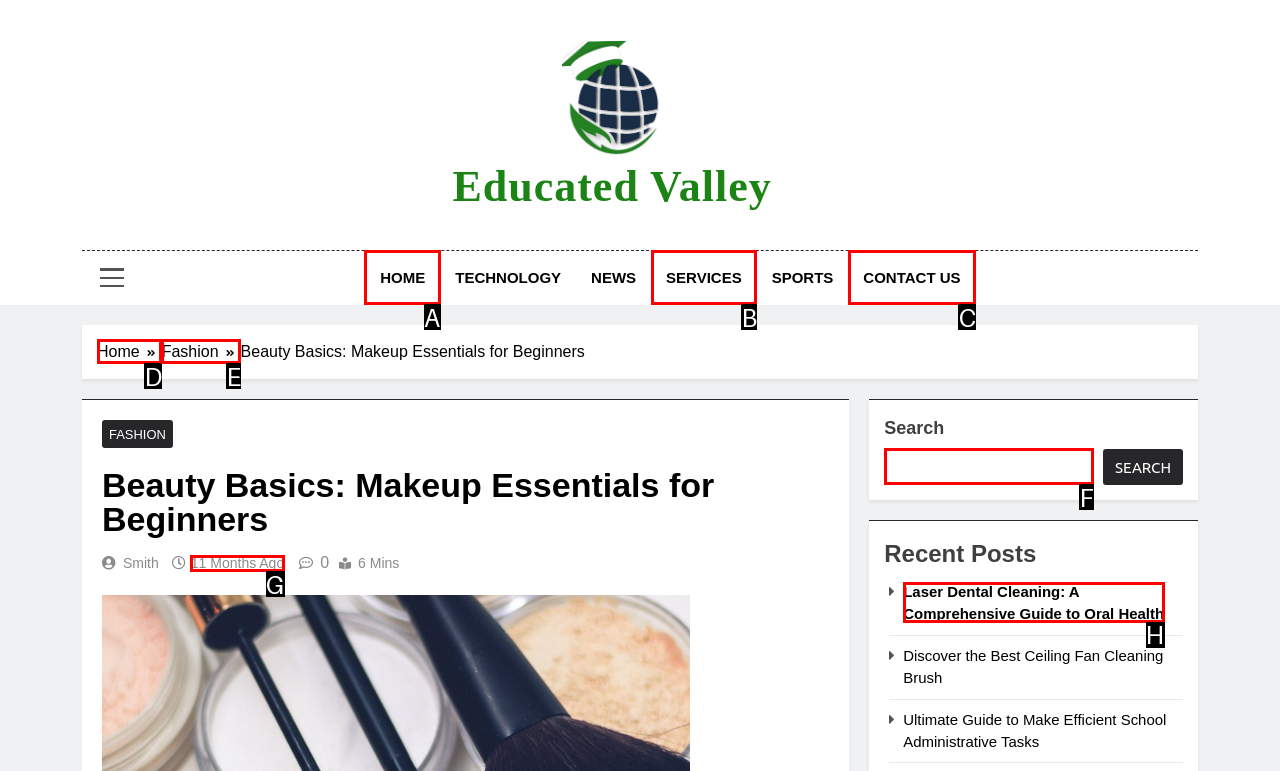Tell me which one HTML element you should click to complete the following task: go to home page
Answer with the option's letter from the given choices directly.

A